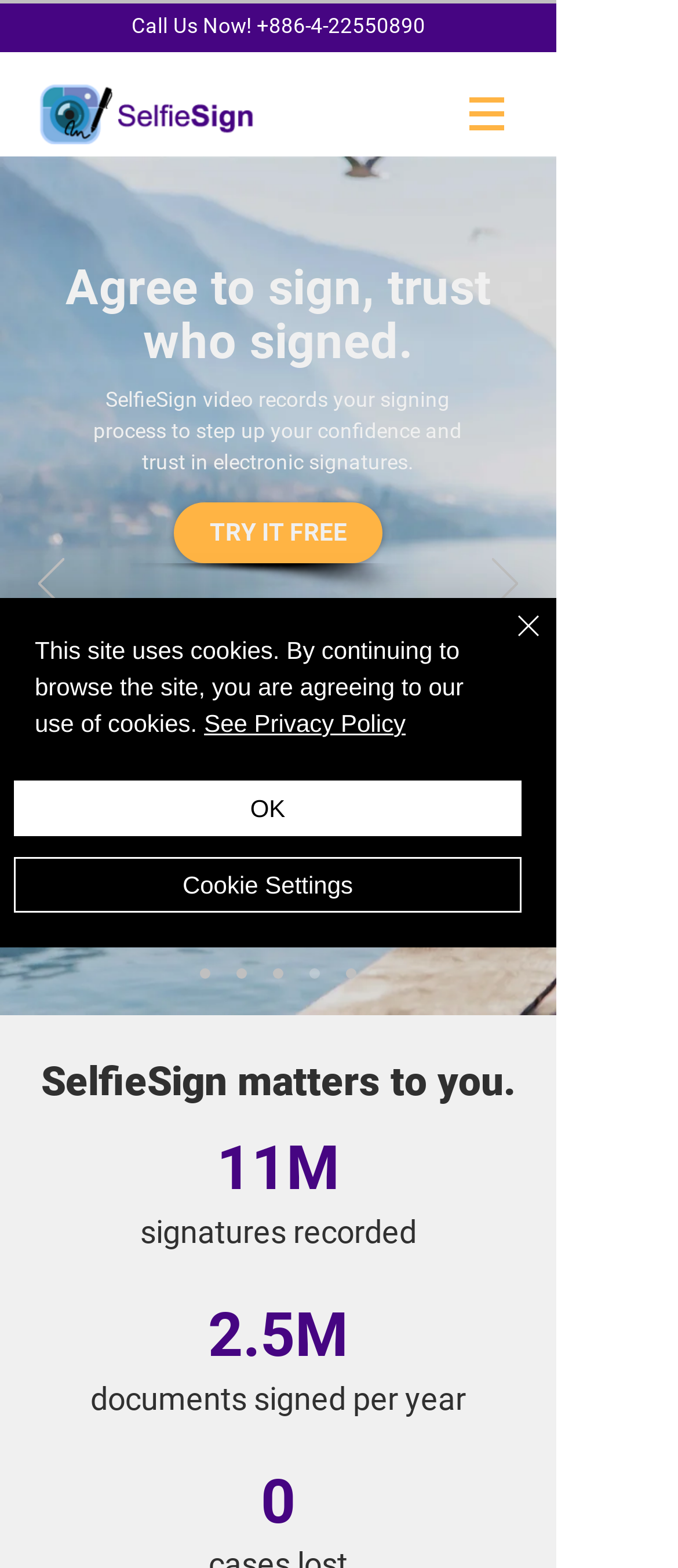Respond with a single word or short phrase to the following question: 
How many slides are there in the slideshow?

6